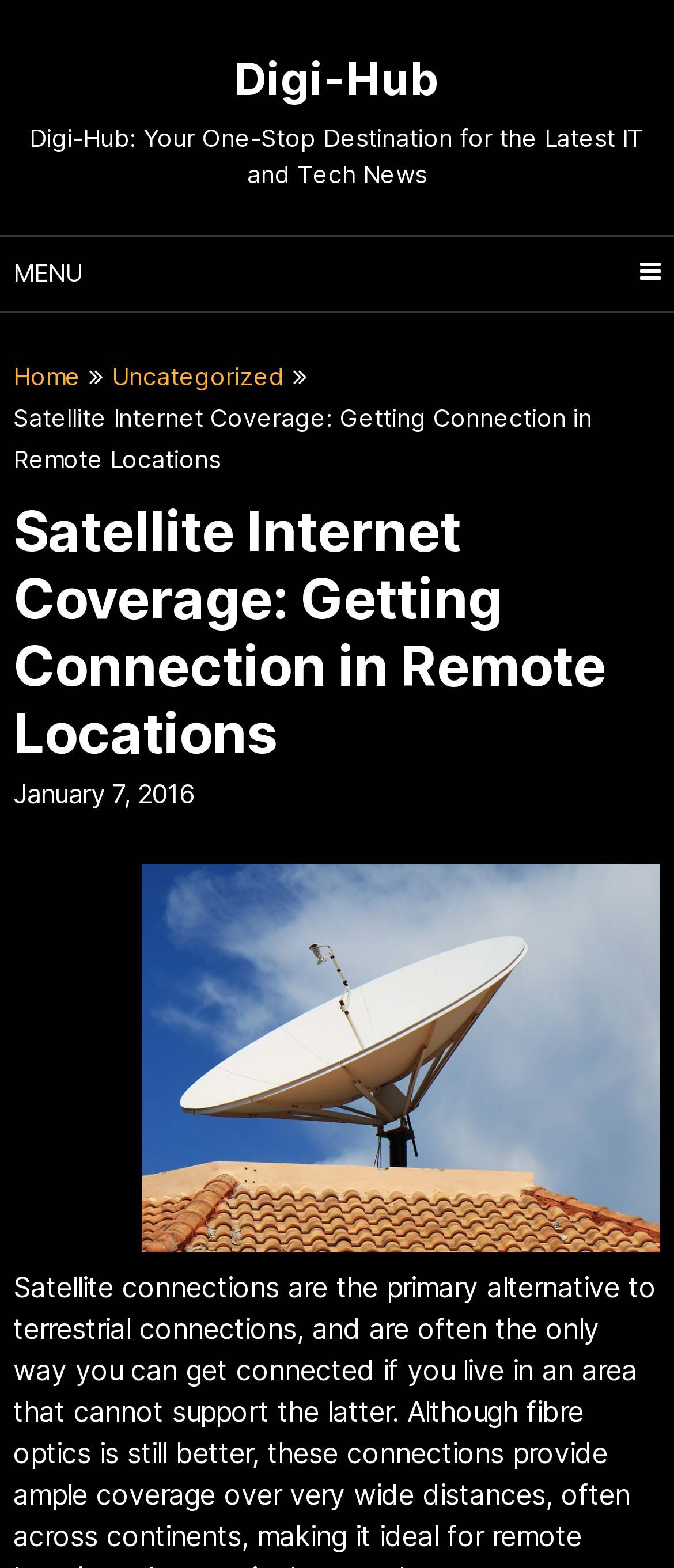Please give a concise answer to this question using a single word or phrase: 
What is the name of the one-stop destination for IT and tech news?

Digi-Hub